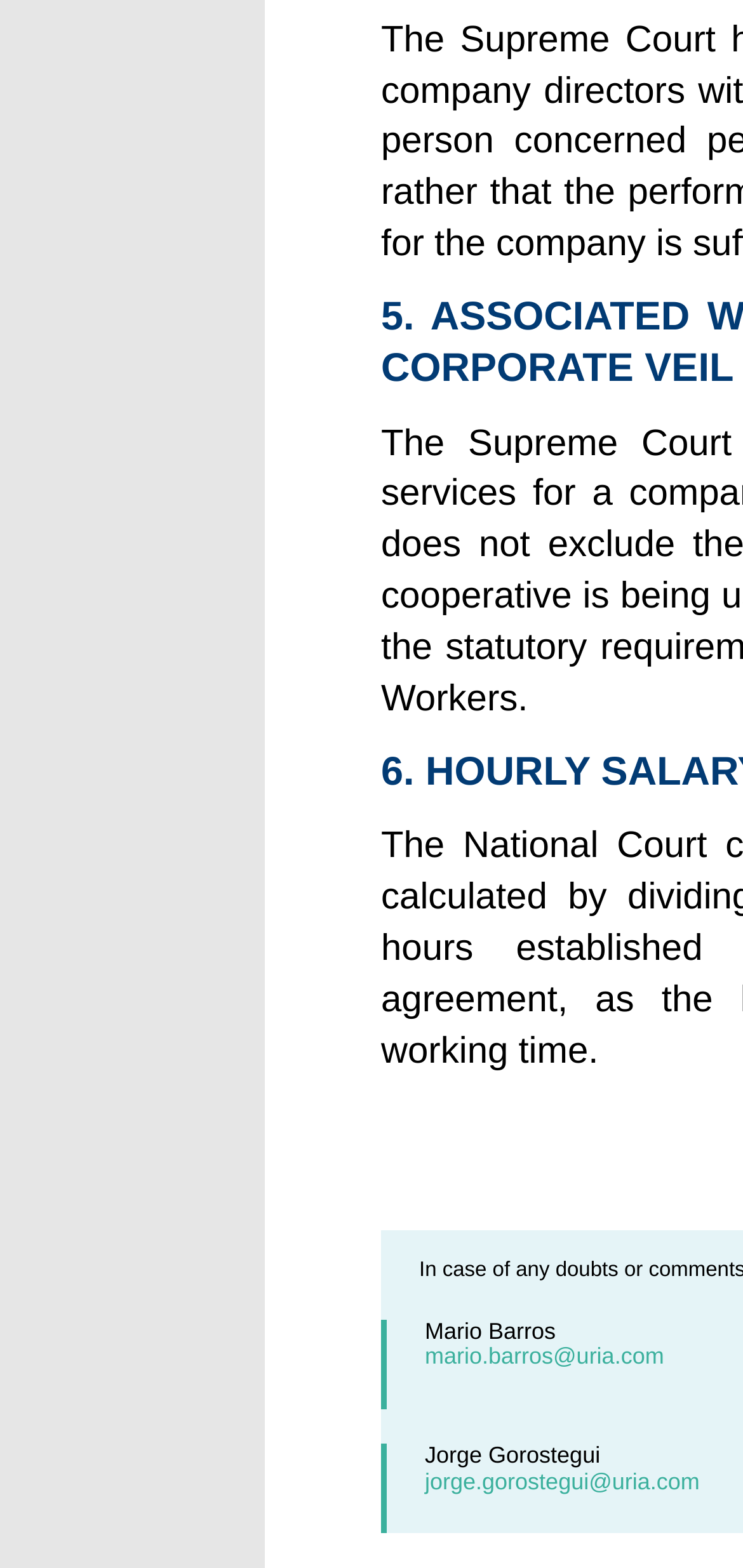Please use the details from the image to answer the following question comprehensively:
What is the position of the first email address?

By analyzing the bounding box coordinates, I found that the first email address 'mario.barros@uria.com' has a y1 value of 0.856, which is roughly in the middle of the webpage. Therefore, the position of the first email address is in the middle.